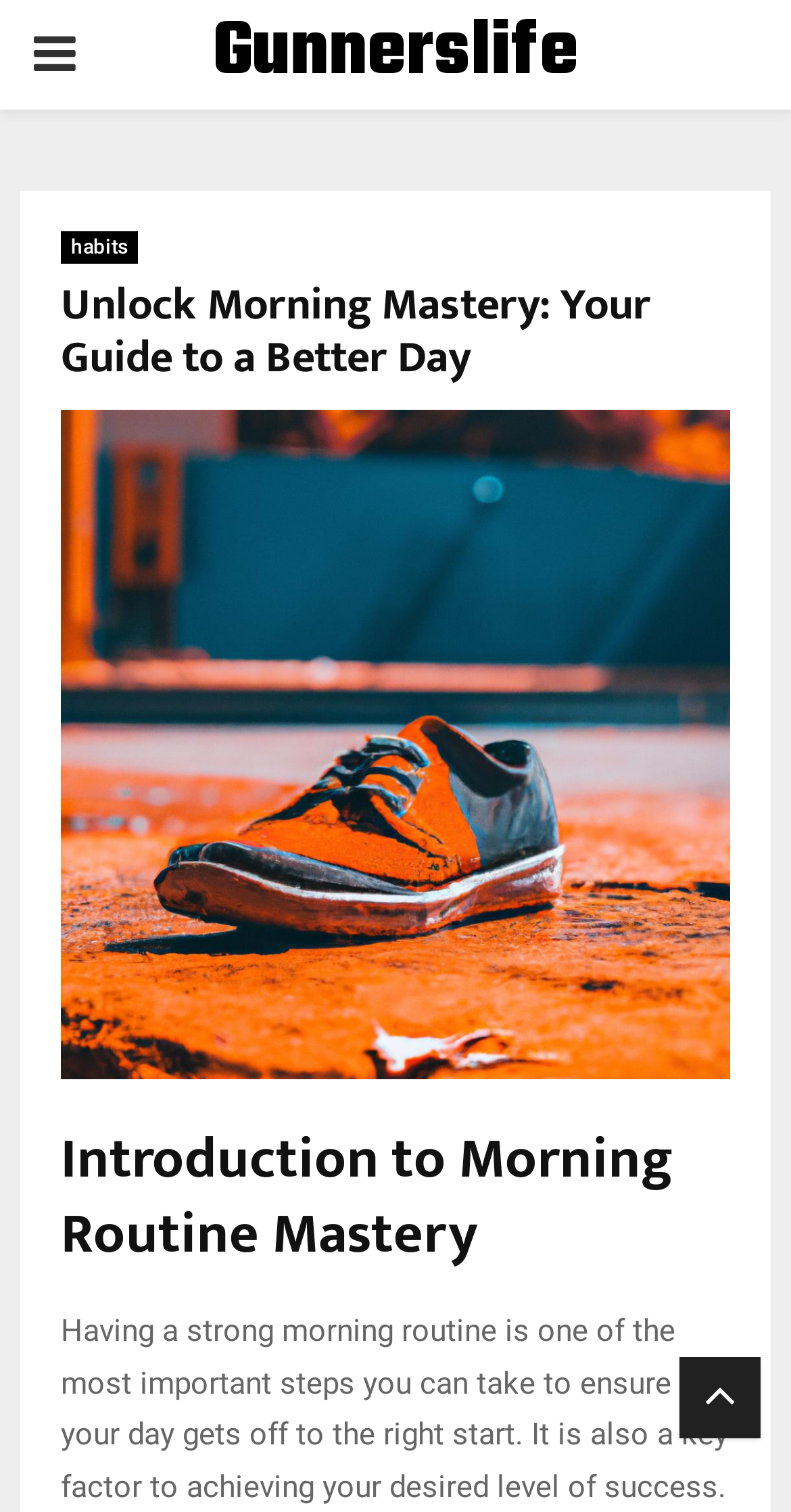What is the topic of the introduction section?
Please respond to the question with as much detail as possible.

The heading 'Introduction to Morning Routine Mastery' indicates that the introduction section is about mastering one's morning routine, which is the main topic of the webpage.